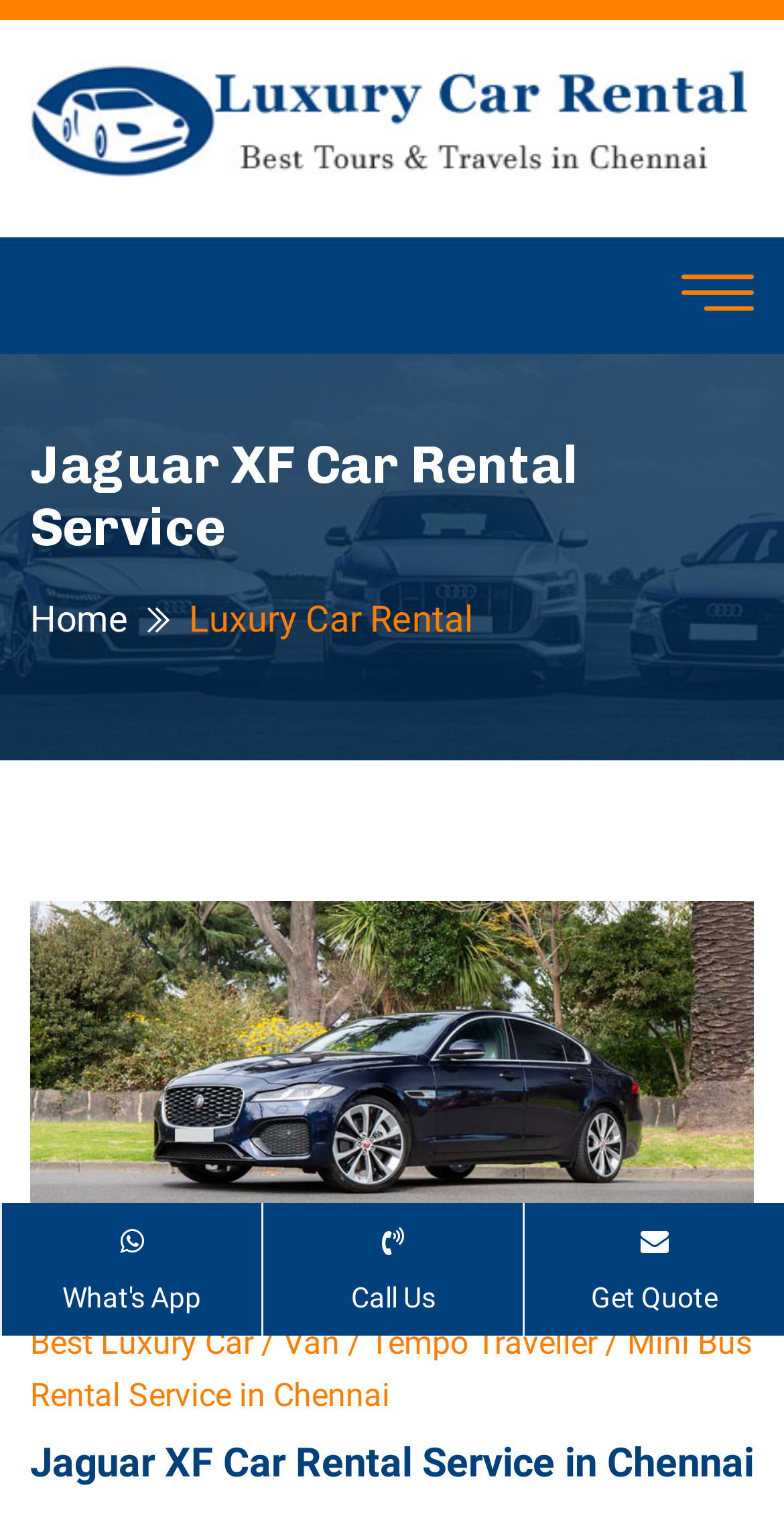Analyze and describe the webpage in a detailed narrative.

The webpage is about Luxury Car Rental services in Chennai, India. At the top, there is a navigation link and a toggle button to control the navigation bar. Below the navigation section, there is a heading that reads "Jaguar XF Car Rental Service". 

To the right of the heading, there are three links: "Home", "Luxury Car Rental", and a few more links. The "Luxury Car Rental" text is a static text, not a clickable link. 

Further down, there is a paragraph of text that describes the luxury car rental service, stating that it is the best rental service in Chennai for luxury cars, vans, tempo travelers, and mini buses. 

Below this paragraph, there is another heading that reads "Jaguar XF Car Rental Service in Chennai". 

At the bottom of the page, there are three links: "What's App" with a phone icon, "Call Us", and "Get Quote" with an envelope icon. These links are likely for contacting the car rental service or getting a quote for a rental.